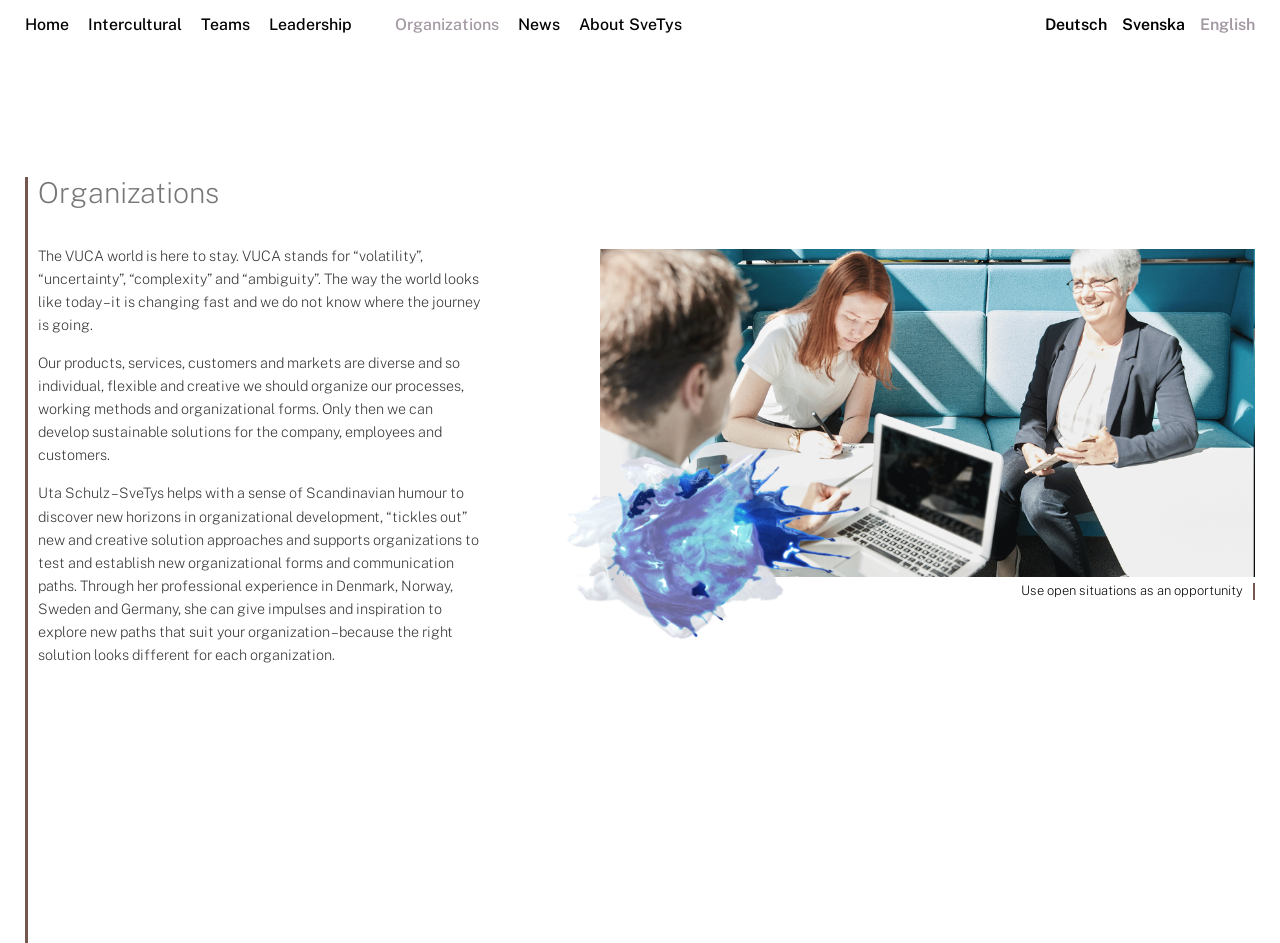Offer a detailed account of what is visible on the webpage.

The webpage is about organization development in a VUCA (volatility, uncertainty, complexity, and ambiguity) environment, with a focus on agility and flexibility. At the top, there is a navigation menu with six links: "Home", "Intercultural", "Teams", "Leadership", "News", and "About SveTys". To the right of the navigation menu, there are three language options: "Deutsch" (German), "Svenska" (Northern Sami), and "English".

Below the navigation menu, there is a heading that reads "Organizations". Underneath, there are three paragraphs of text that discuss the challenges of the VUCA world and the need for organizations to be flexible and creative in their processes and working methods. The text also introduces Uta Schulz, the founder of SveTys, who helps organizations discover new horizons in organizational development with a sense of Scandinavian humor.

To the right of the text, there are two images. The first image is accompanied by a figure caption, and it appears to be related to the concept of using open situations as opportunities. The second image is larger and takes up more space, but it does not have a caption.

Overall, the webpage has a clean and organized layout, with a clear focus on the topic of organization development in a VUCA environment.